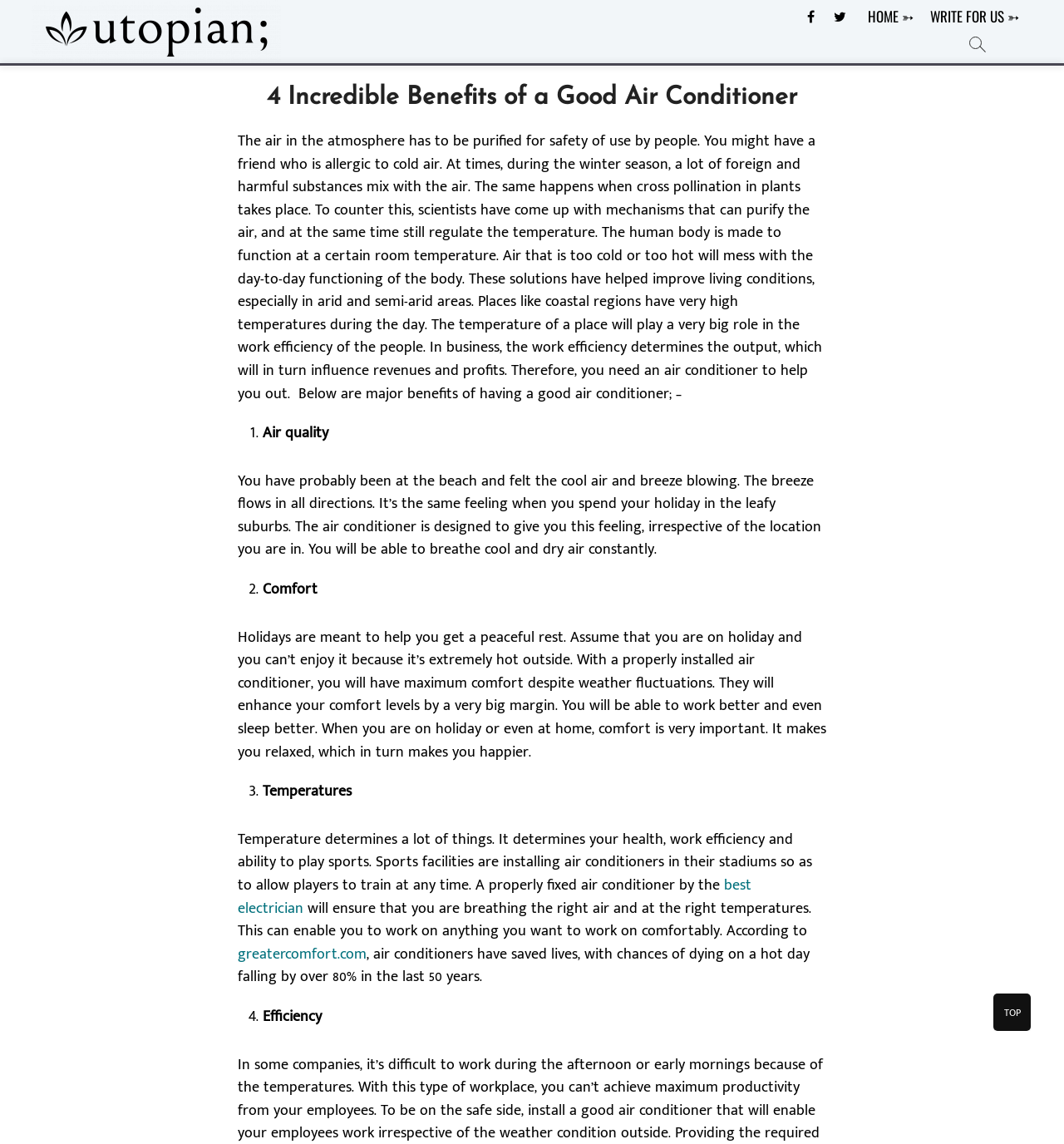Use a single word or phrase to answer the question:
How many benefits of air conditioners are mentioned?

4